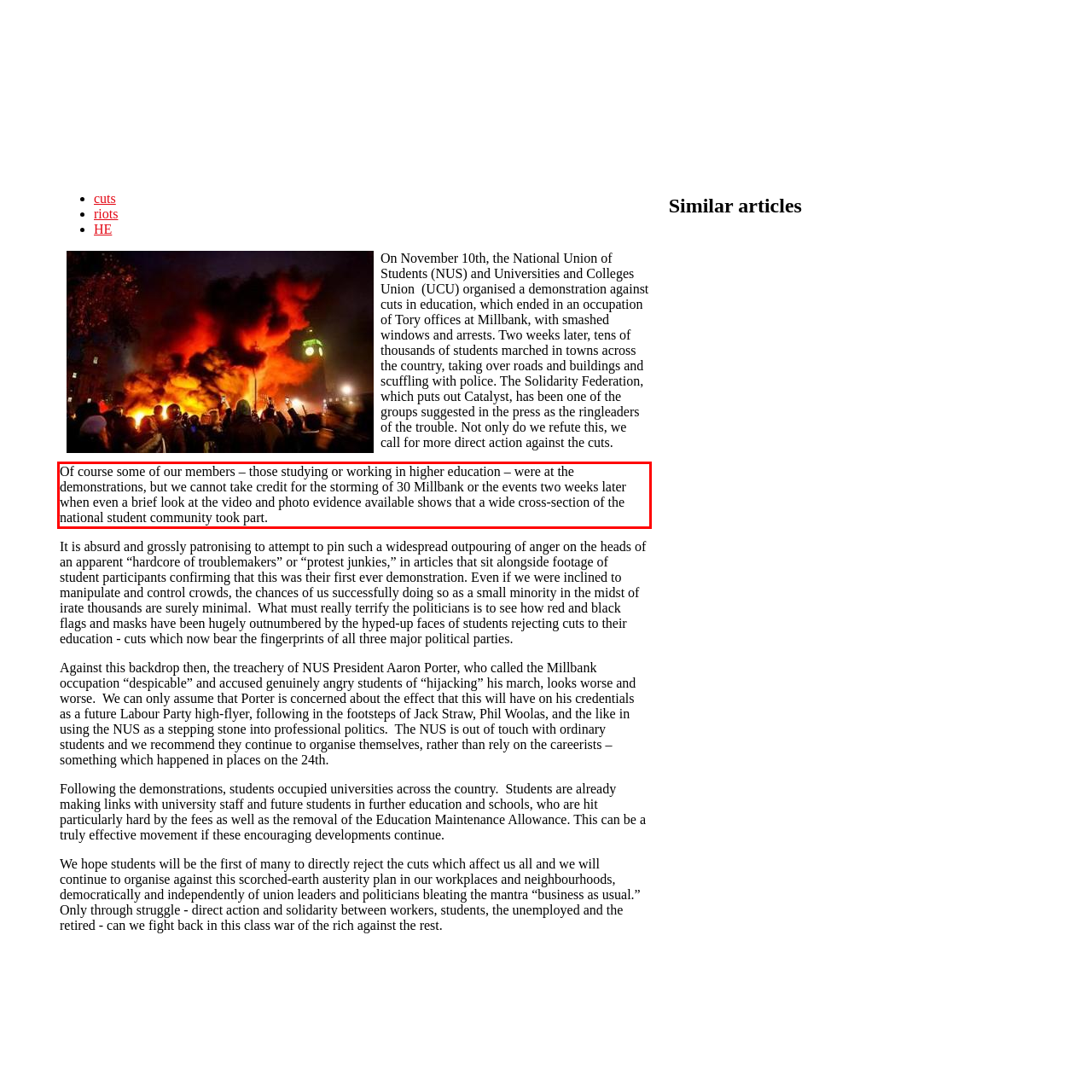You have a webpage screenshot with a red rectangle surrounding a UI element. Extract the text content from within this red bounding box.

Of course some of our members – those studying or working in higher education – were at the demonstrations, but we cannot take credit for the storming of 30 Millbank or the events two weeks later when even a brief look at the video and photo evidence available shows that a wide cross-section of the national student community took part.